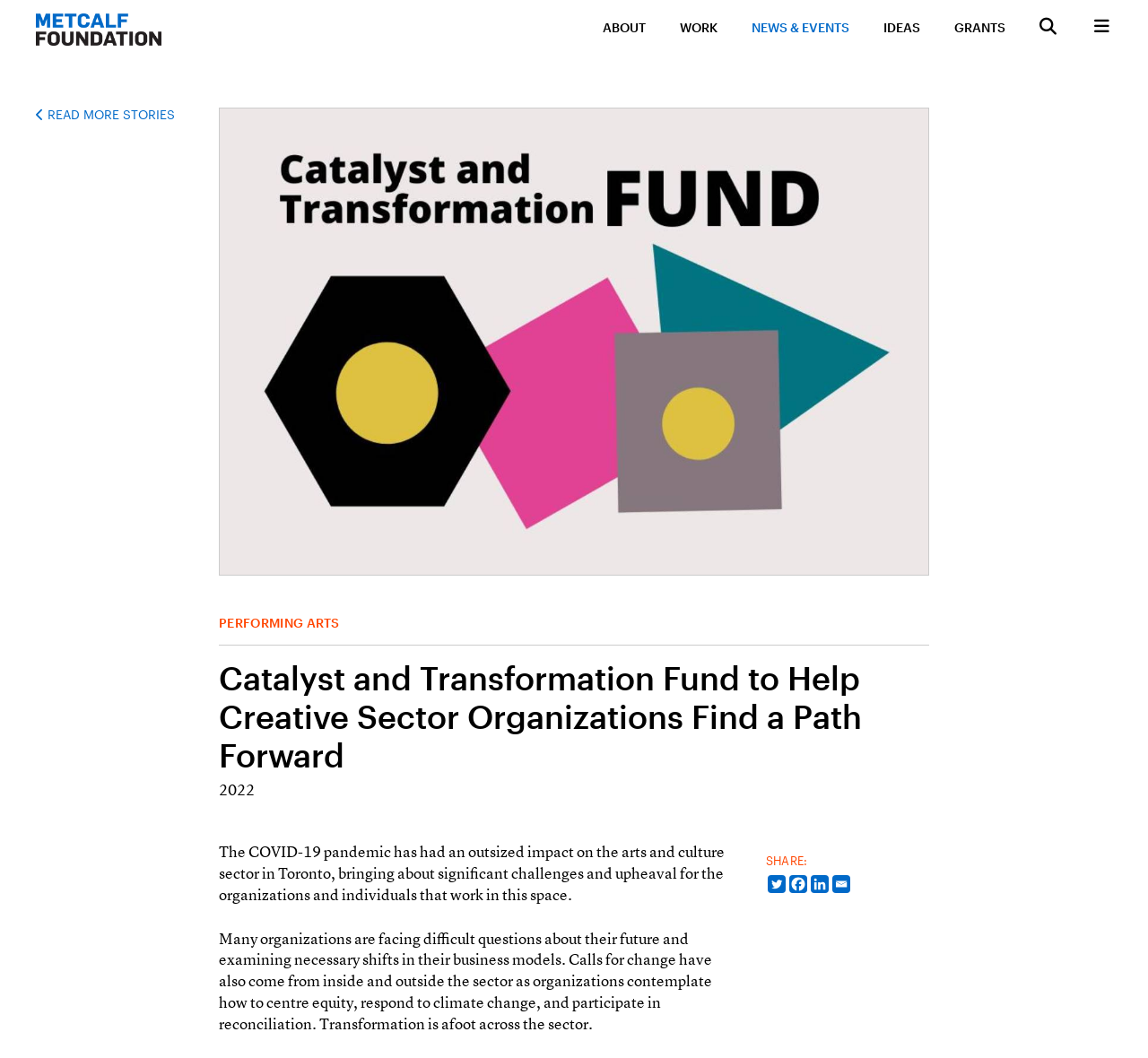What is the name of the foundation?
Please provide a single word or phrase based on the screenshot.

Metcalf Foundation